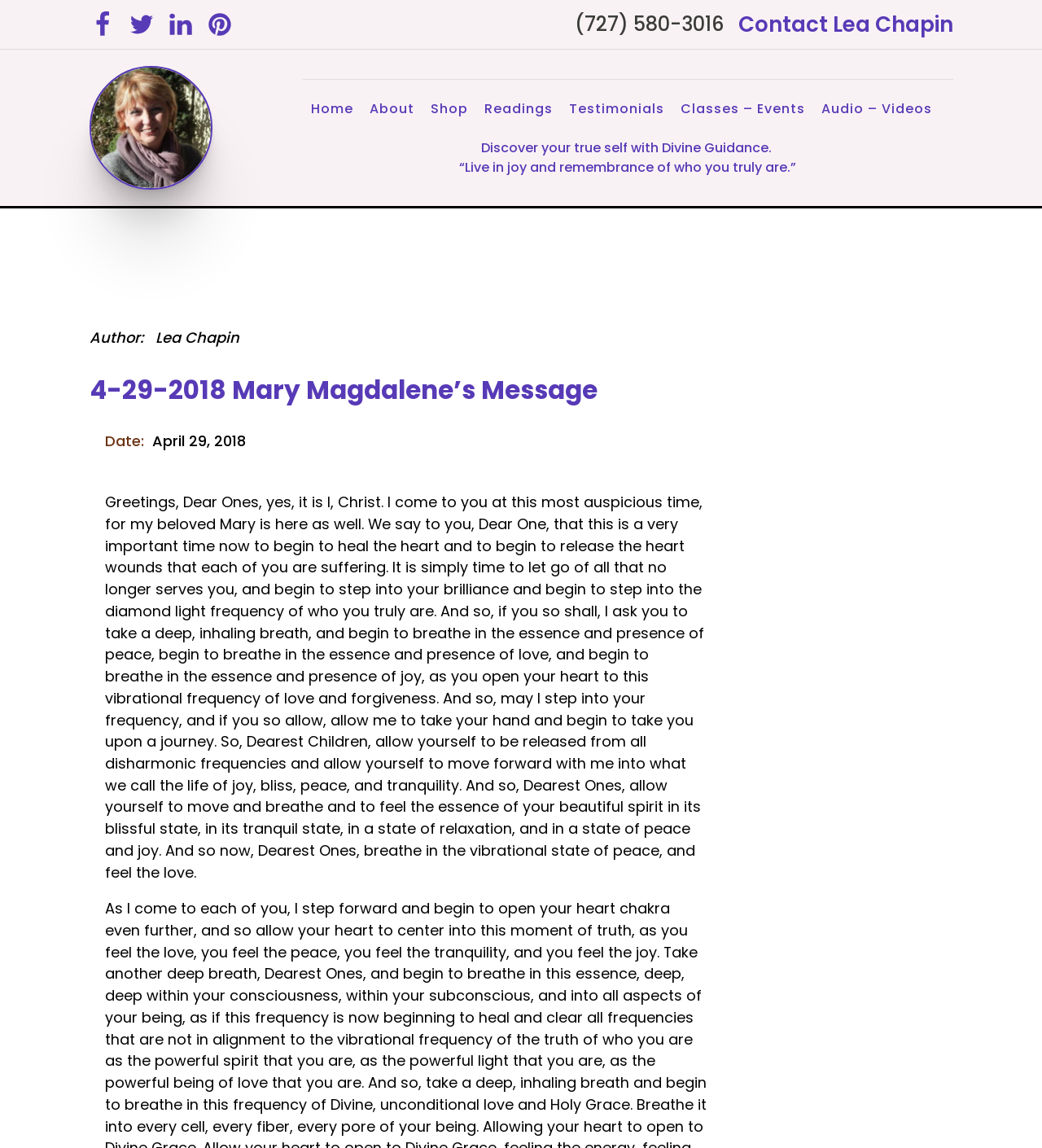Provide a brief response using a word or short phrase to this question:
What is the theme of the website?

Spiritual guidance and self-discovery